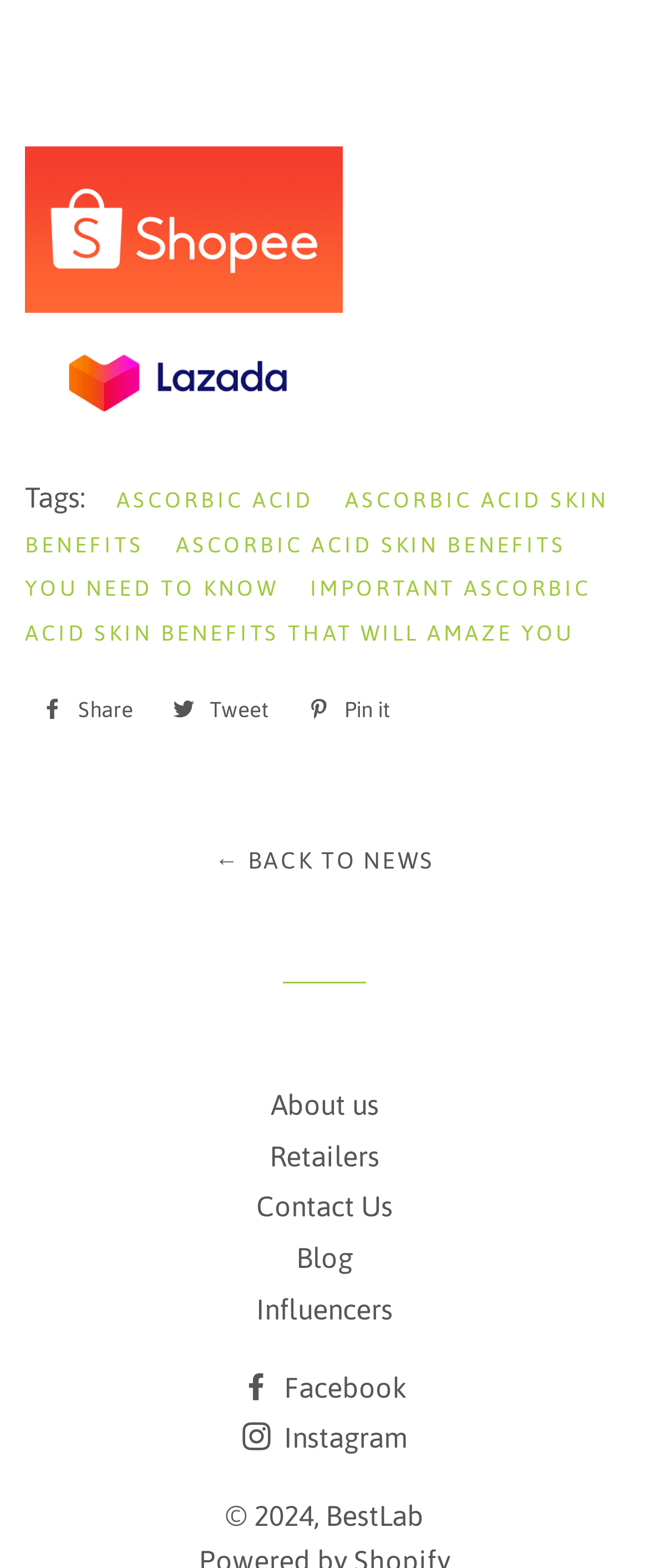Identify the bounding box coordinates for the element you need to click to achieve the following task: "Share on Facebook". The coordinates must be four float values ranging from 0 to 1, formatted as [left, top, right, bottom].

[0.038, 0.437, 0.231, 0.469]